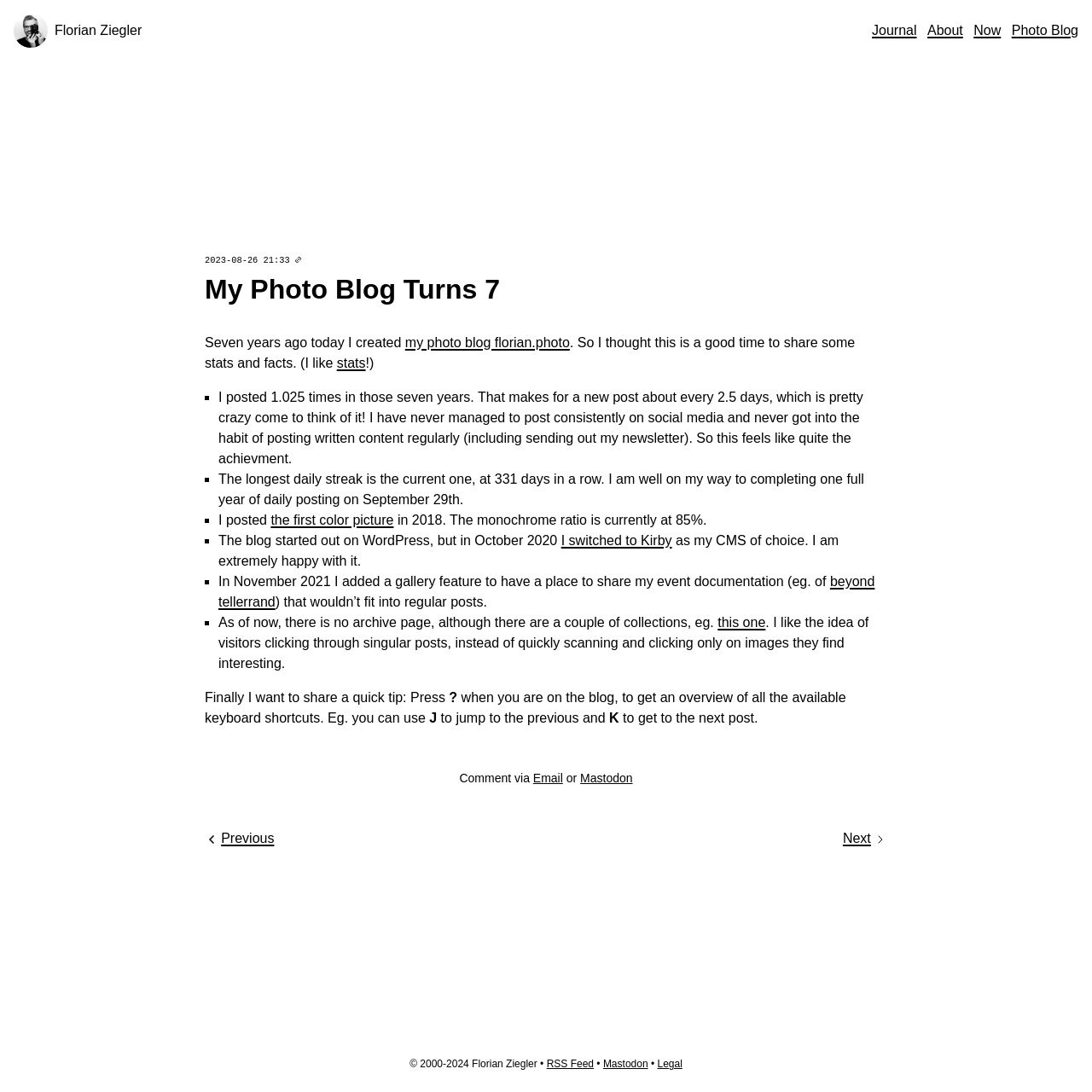Detail the features and information presented on the webpage.

This webpage is a personal blog celebrating its 7-year anniversary. At the top, there is a link to the author's name, "Florian Ziegler", accompanied by a small image of the author. Below this, there are four navigation links: "Journal", "About", "Now", and "Photo Blog".

The main content of the page is an article with the title "My Photo Blog Turns 7". The article starts with a brief introduction, followed by a list of statistics and facts about the blog. The list includes items such as the number of posts, the longest daily streak, and the ratio of monochrome to color pictures. Each item in the list is marked with a bullet point ("■").

The article also mentions that the blog was initially on WordPress but was switched to Kirby in 2020, and that a gallery feature was added in 2021. Additionally, there is a note about the lack of an archive page, but with a few collections available.

Towards the end of the article, there is a tip about using keyboard shortcuts on the blog, with examples of shortcuts such as "J" to jump to the previous post and "K" to jump to the next post.

At the bottom of the page, there is a footer section with links to comment via email or Mastodon, as well as links to the previous and next posts. Below this, there is a copyright notice and links to the RSS feed, Mastodon, and a legal page.